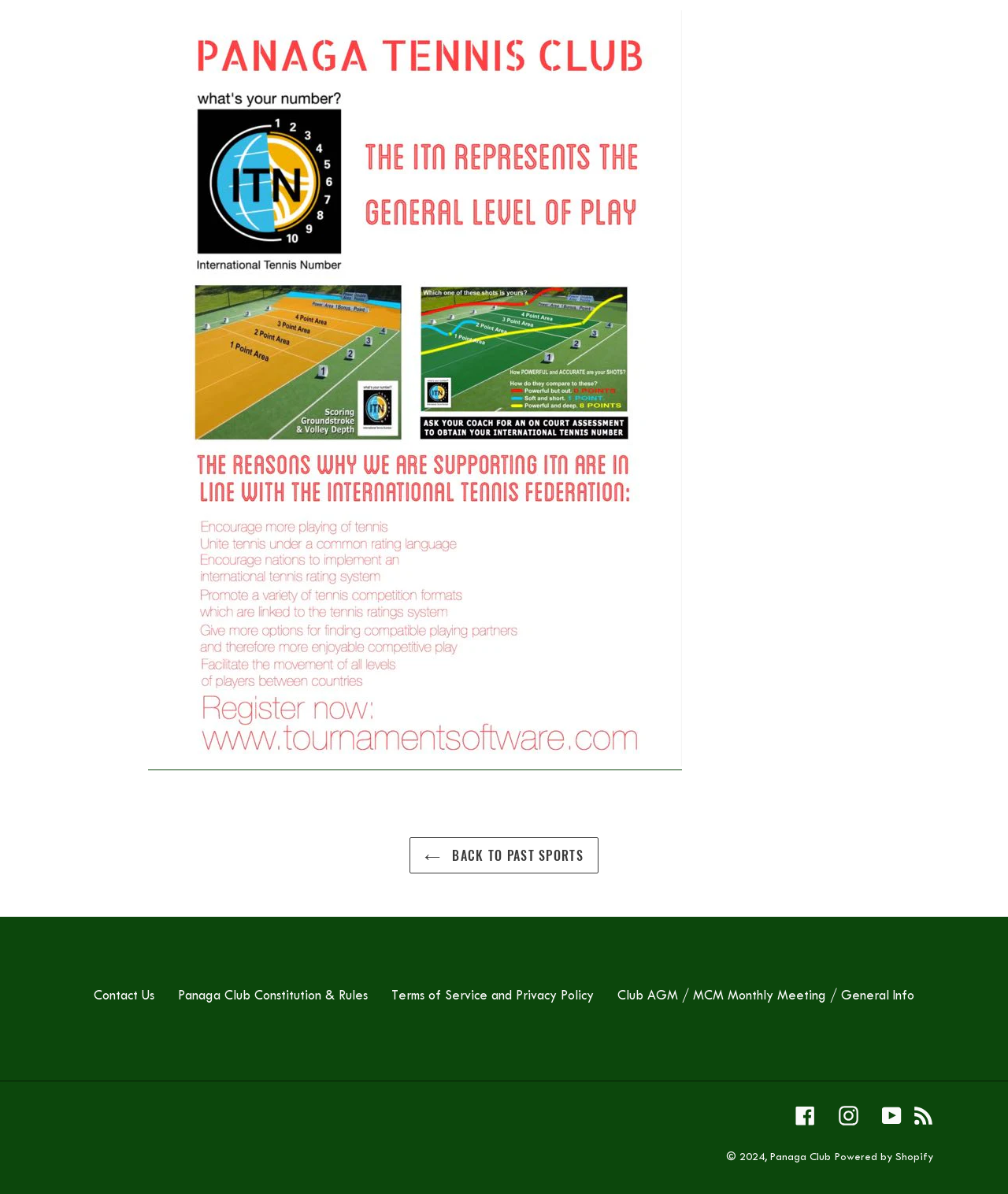Locate the bounding box coordinates of the area you need to click to fulfill this instruction: 'Contact us'. The coordinates must be in the form of four float numbers ranging from 0 to 1: [left, top, right, bottom].

[0.093, 0.827, 0.153, 0.839]